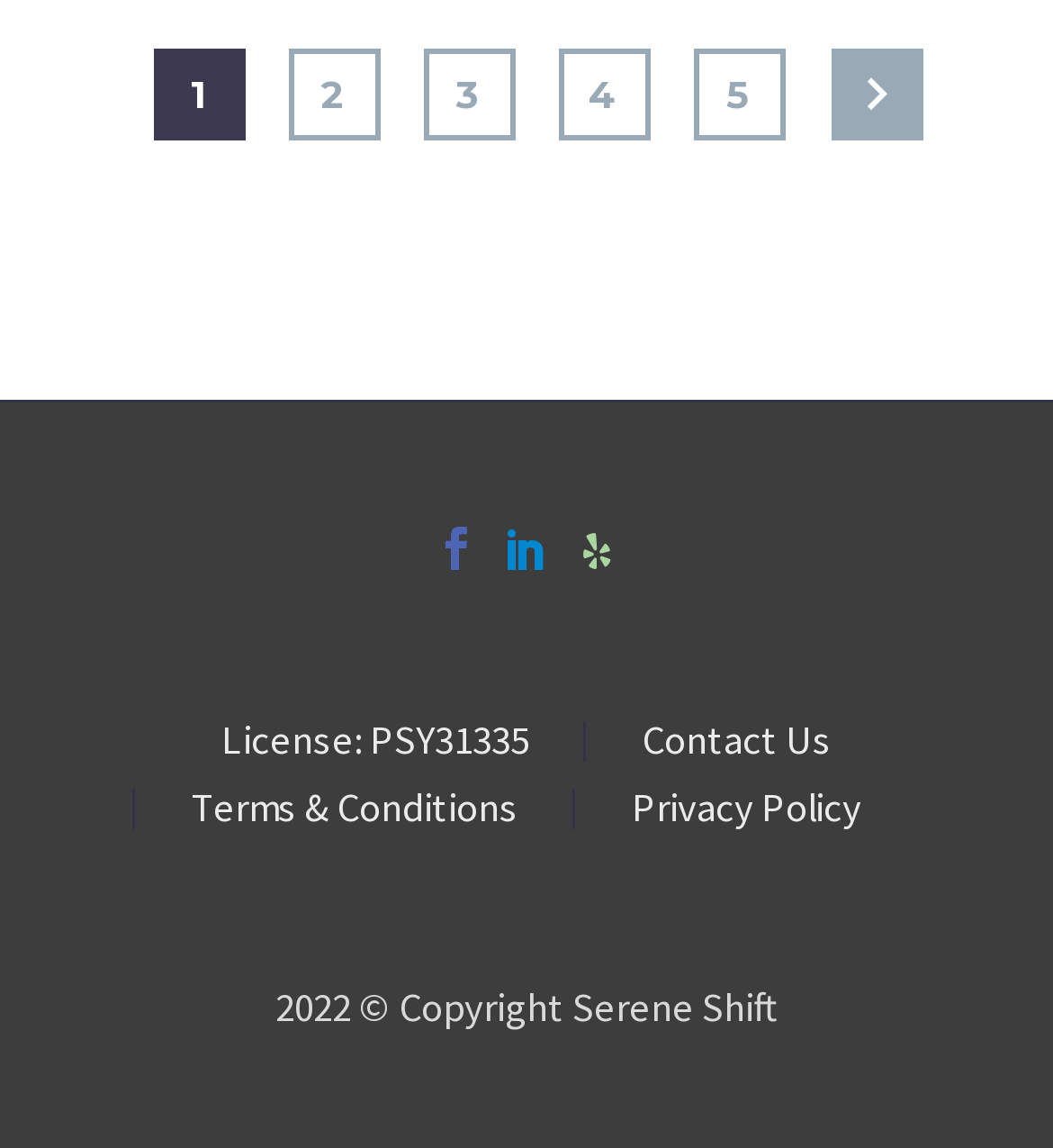Provide the bounding box coordinates of the section that needs to be clicked to accomplish the following instruction: "click the icon with code ue634."

[0.788, 0.042, 0.876, 0.122]